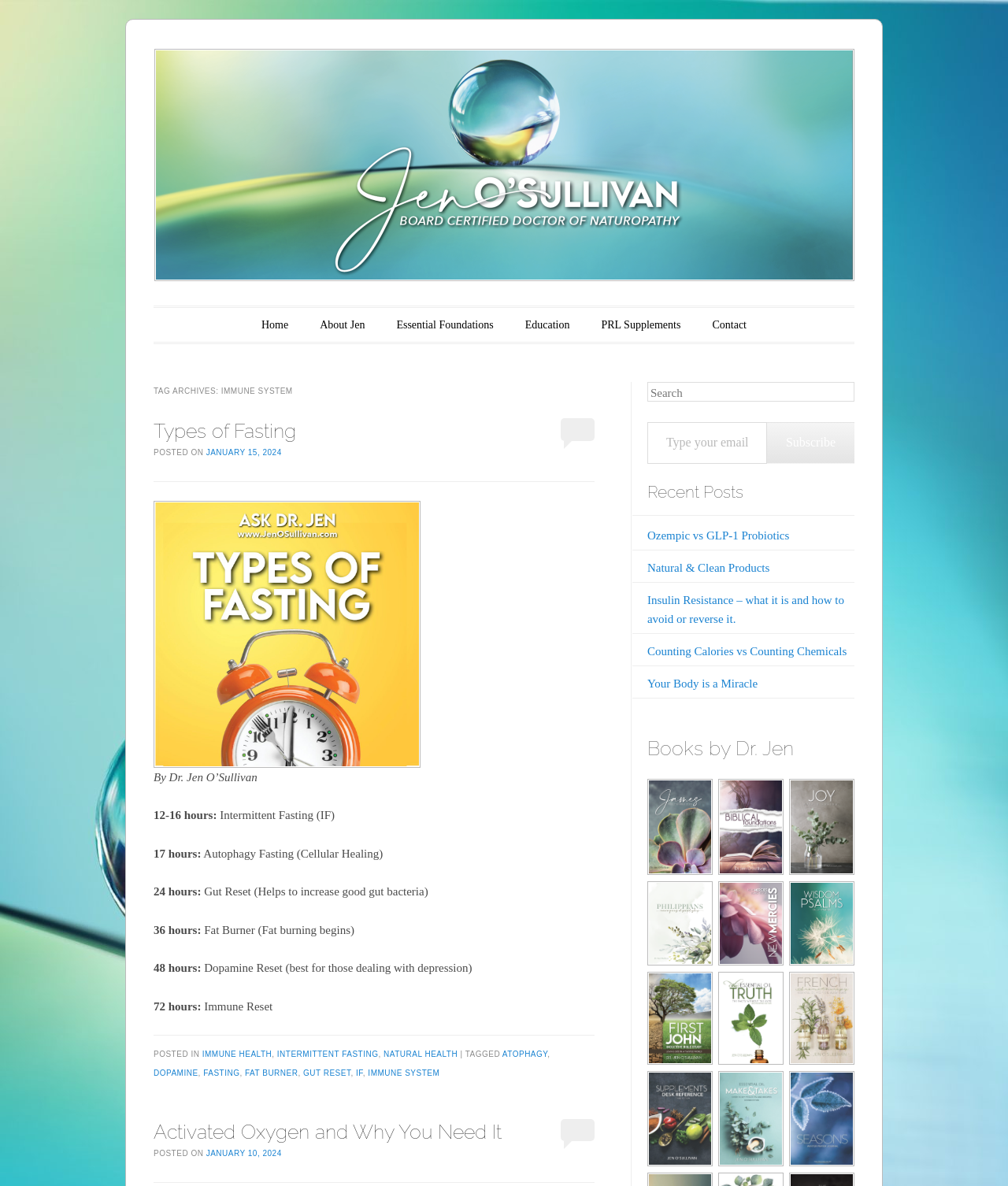What is the purpose of the search bar?
Look at the screenshot and provide an in-depth answer.

The search bar is located at the top of the webpage, and it allows users to search for specific topics or keywords within the website. This is evident from the placeholder text 'Search' and the presence of a search icon.